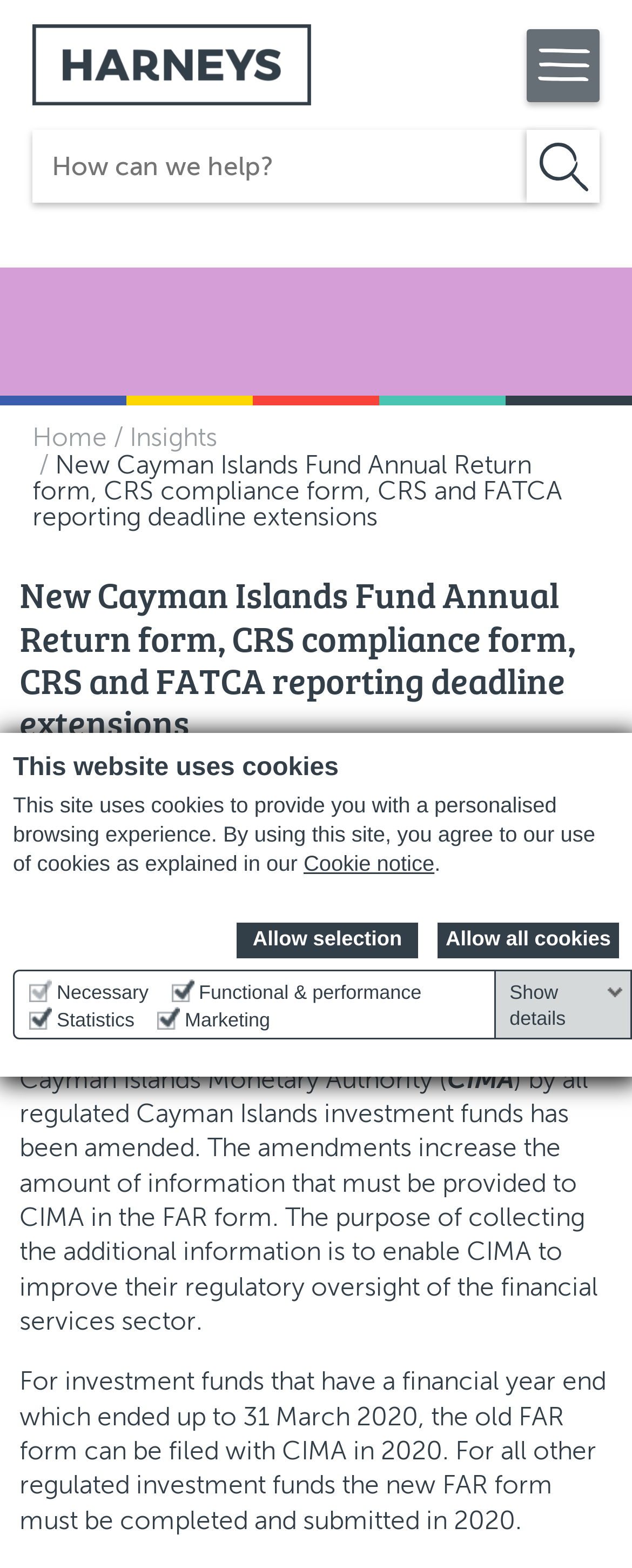Find the bounding box coordinates for the area you need to click to carry out the instruction: "Go to Home page". The coordinates should be four float numbers between 0 and 1, indicated as [left, top, right, bottom].

[0.051, 0.271, 0.169, 0.287]